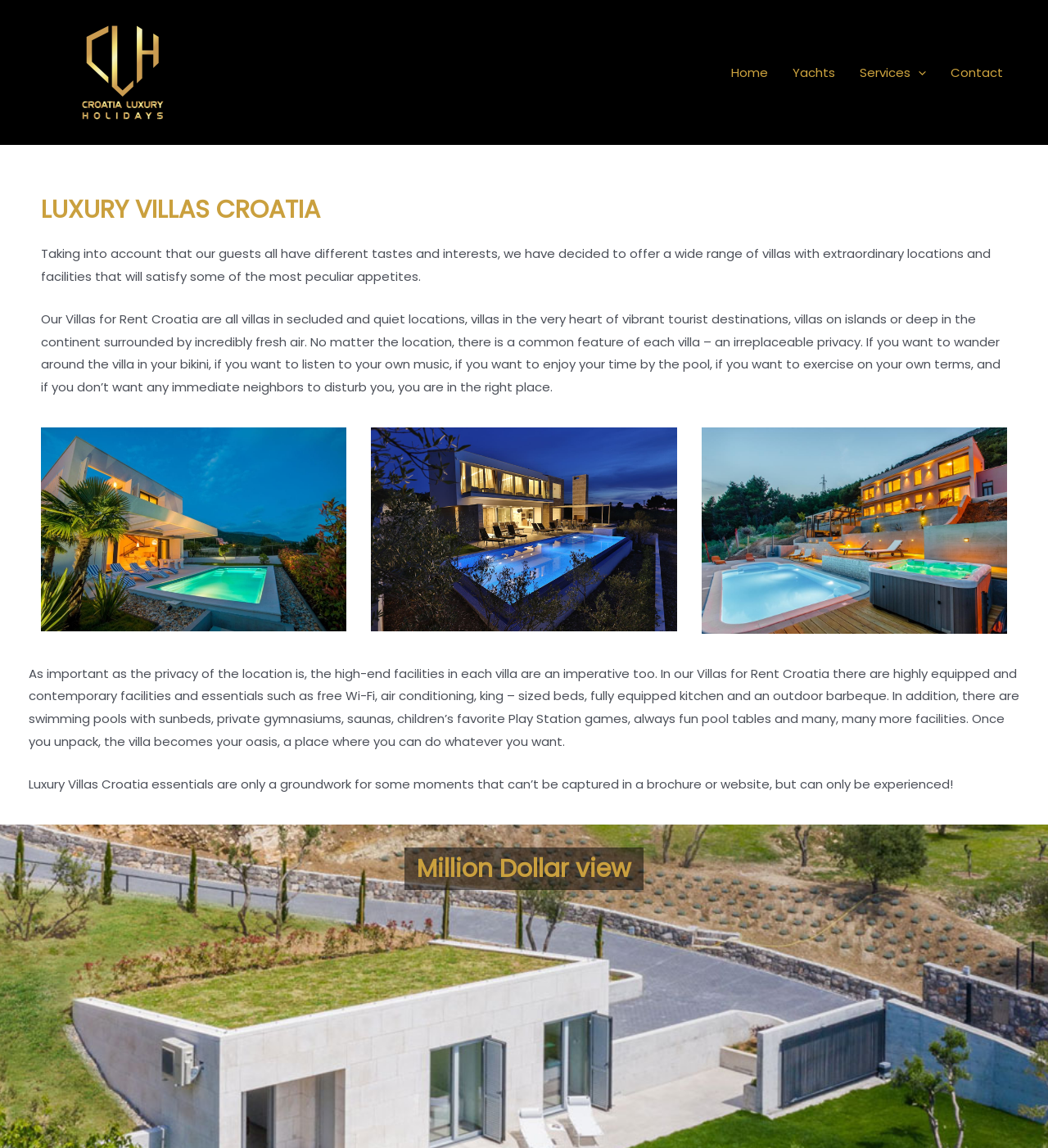Please determine the bounding box coordinates of the clickable area required to carry out the following instruction: "View the 'Million Dollar view' link". The coordinates must be four float numbers between 0 and 1, represented as [left, top, right, bottom].

[0.386, 0.738, 0.614, 0.775]